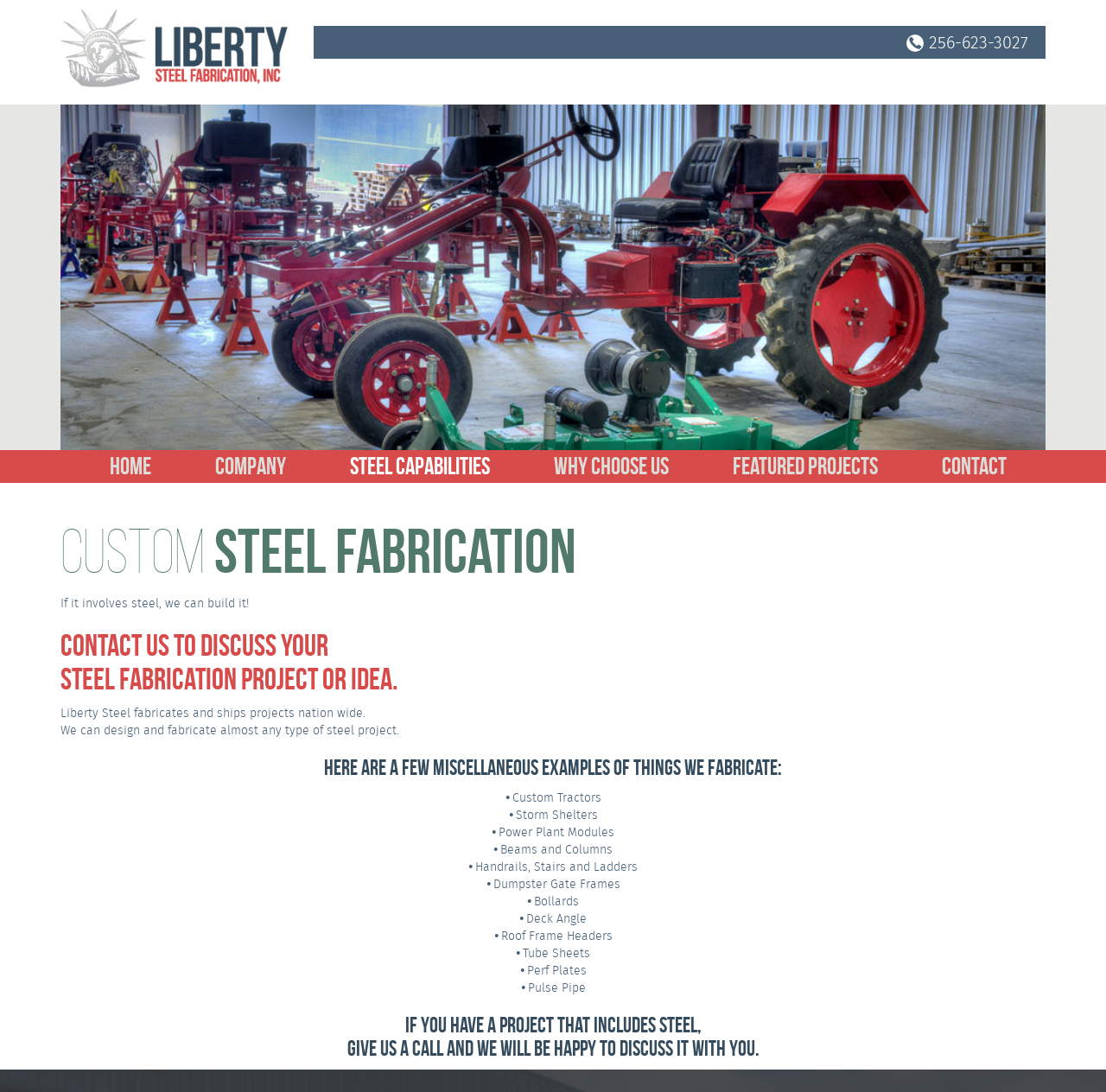Based on the image, give a detailed response to the question: What type of fabrication does Liberty Steel specialize in?

Based on the webpage content, Liberty Steel Fabrication is a company that specializes in designing, fabricating, and building various types of steel products. The heading 'Custom Steel Fabrication' and the text 'We can design and fabricate almost any type of steel project' suggest that steel fabrication is their area of expertise.